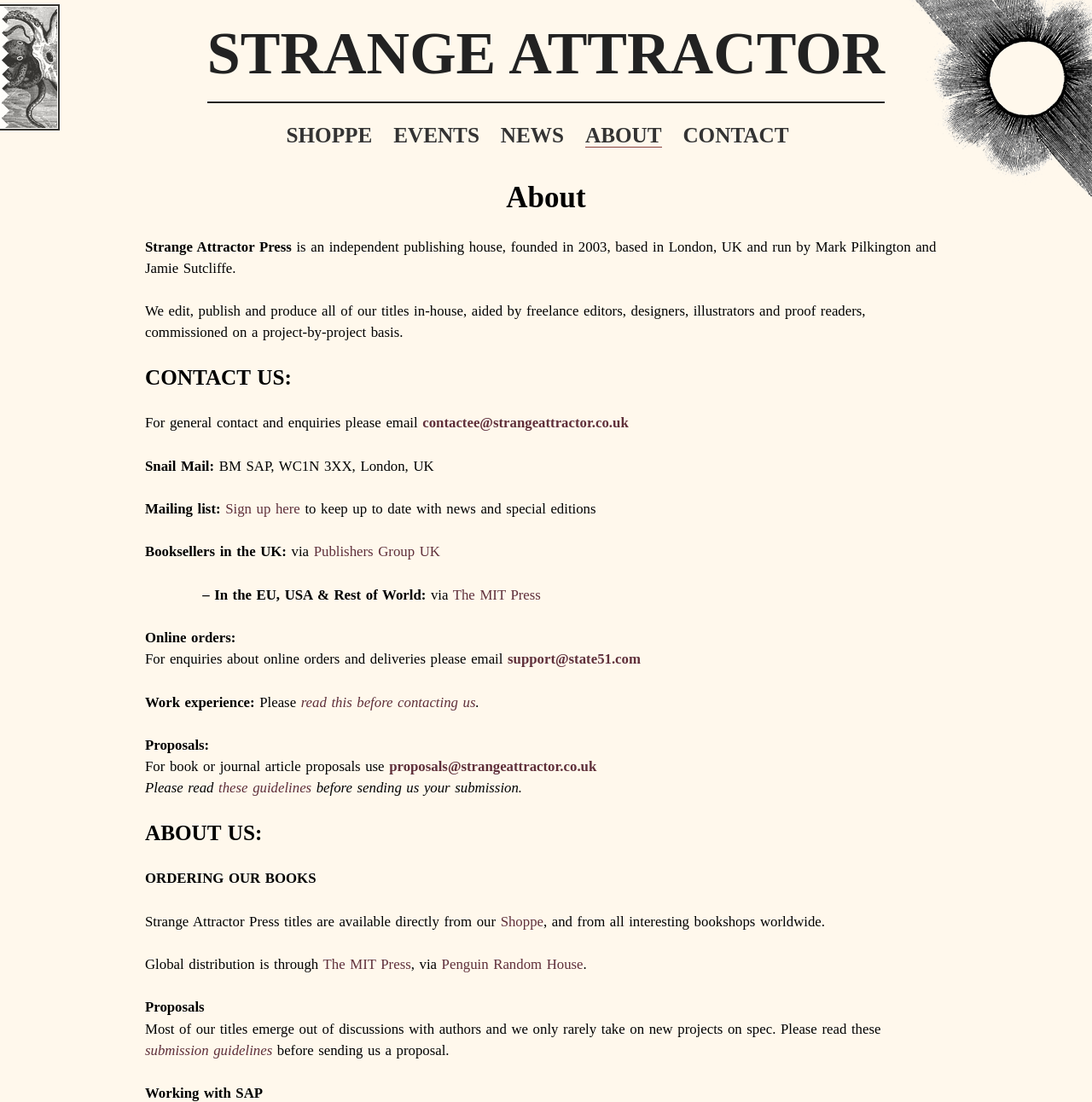Identify the bounding box coordinates of the section to be clicked to complete the task described by the following instruction: "Click on the 'CONTACT' link". The coordinates should be four float numbers between 0 and 1, formatted as [left, top, right, bottom].

[0.625, 0.112, 0.722, 0.133]